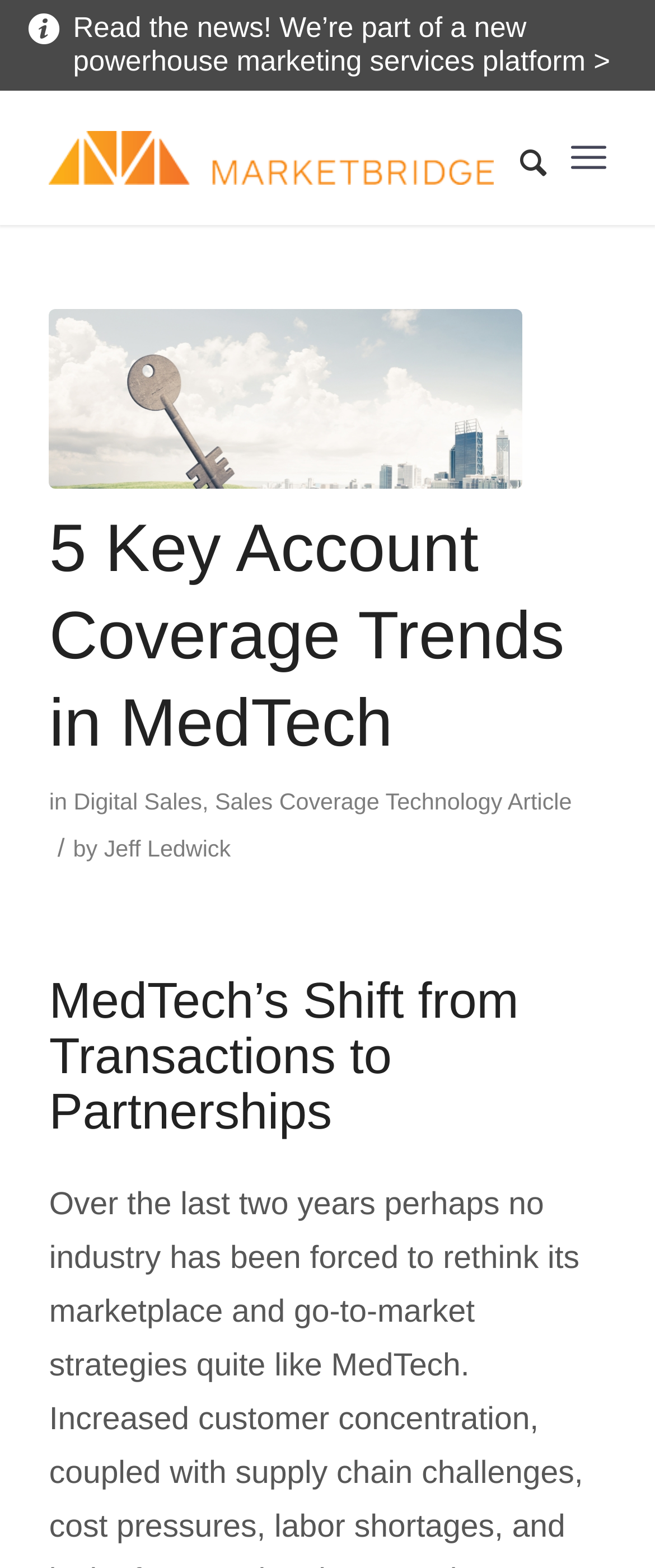Determine the bounding box coordinates of the clickable region to follow the instruction: "Click on the MarketBridge logo".

[0.075, 0.084, 0.755, 0.117]